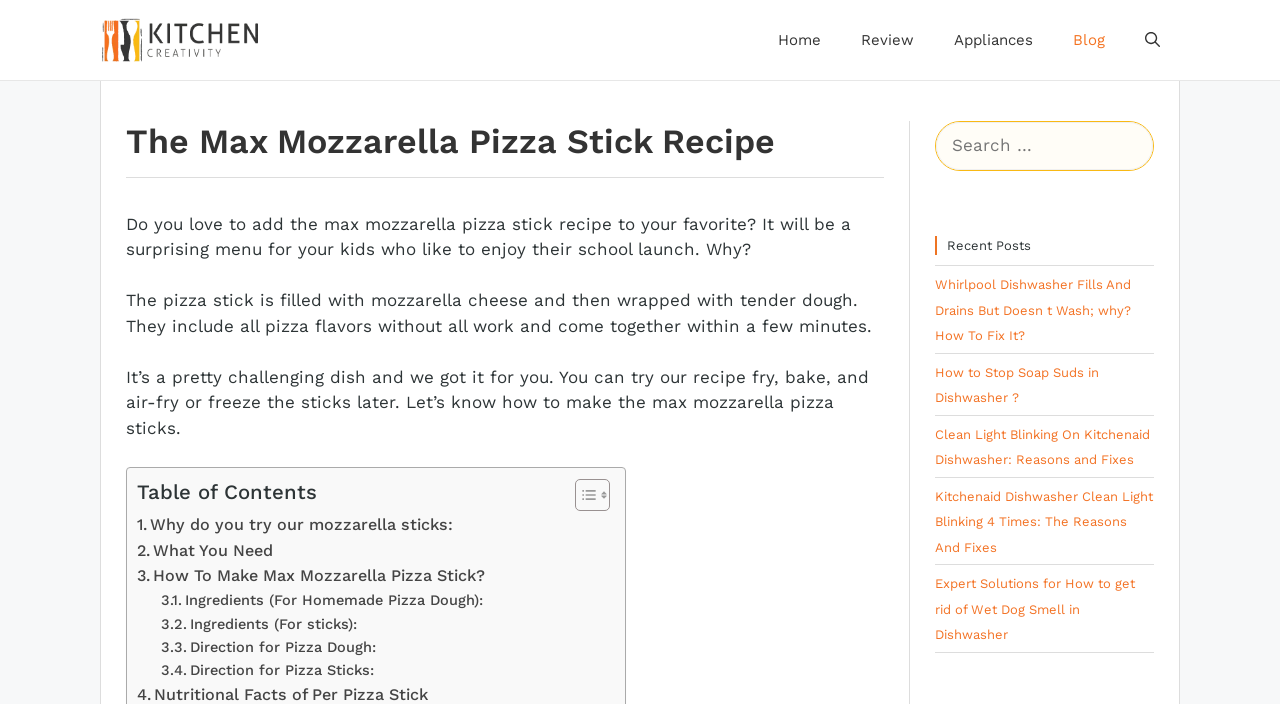How many links are in the primary navigation?
Using the visual information, respond with a single word or phrase.

5